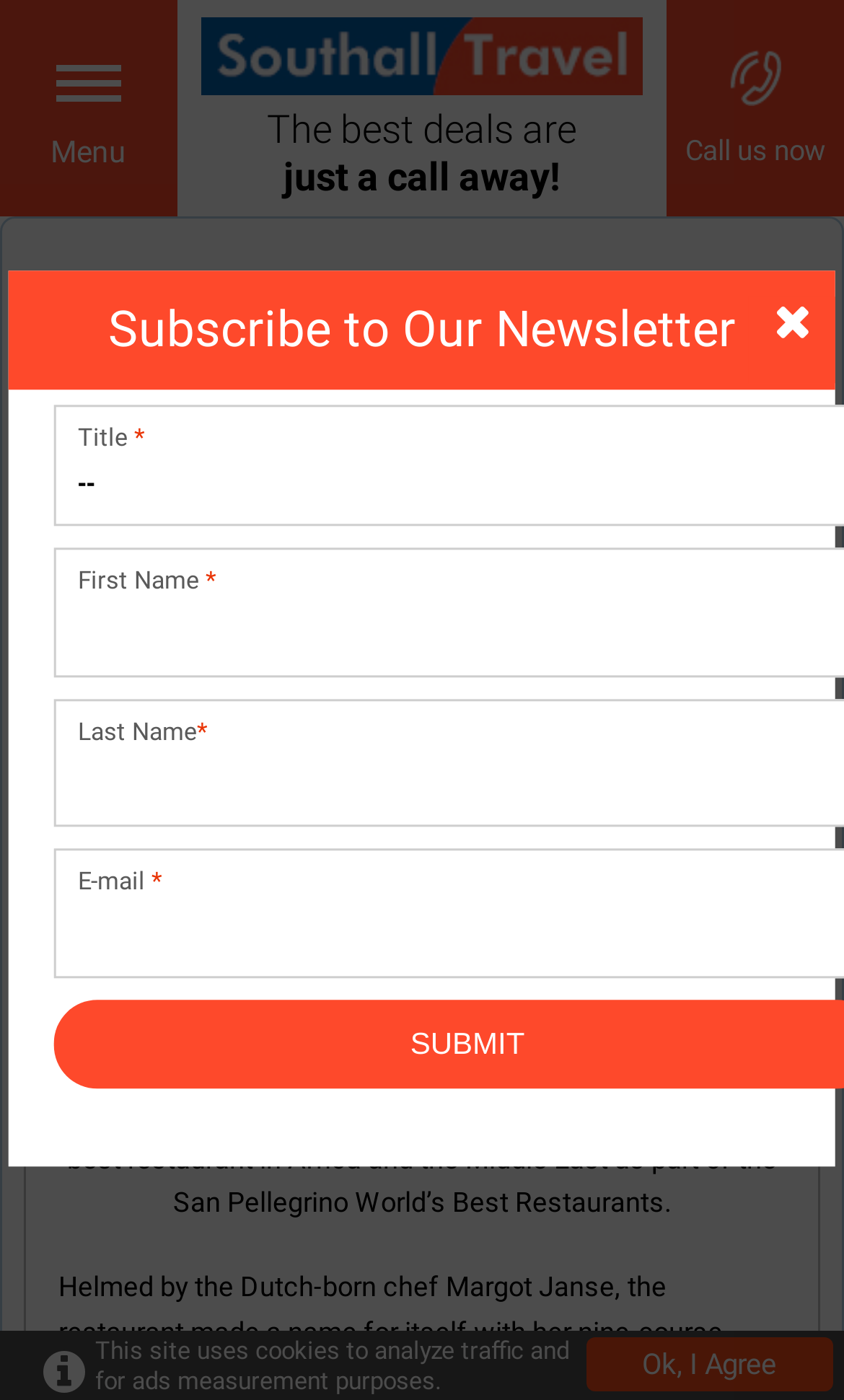What is the incentive for travelers to book flights to South Africa?
Refer to the image and provide a concise answer in one word or phrase.

Le Quartier Francais being named best restaurant